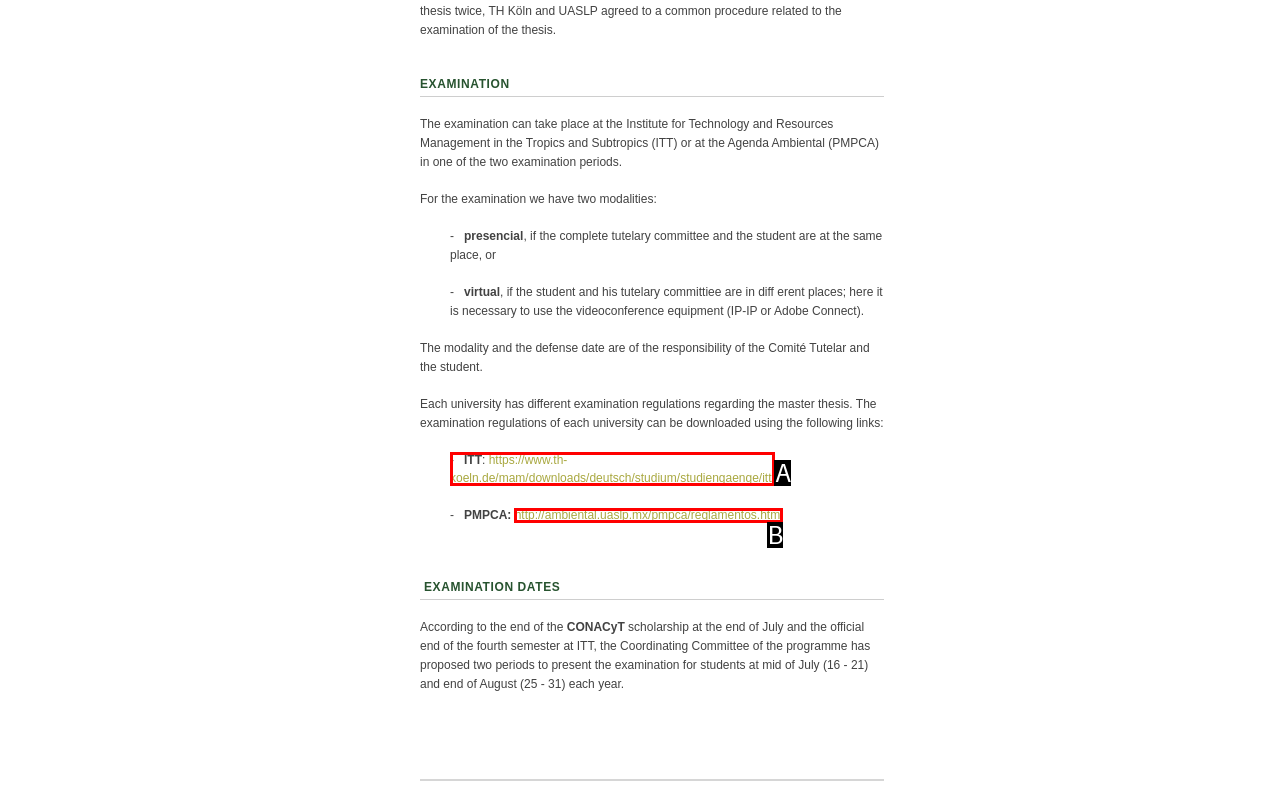Given the description: http://ambiental.uaslp.mx/pmpca/reglamentos.html, identify the corresponding option. Answer with the letter of the appropriate option directly.

B